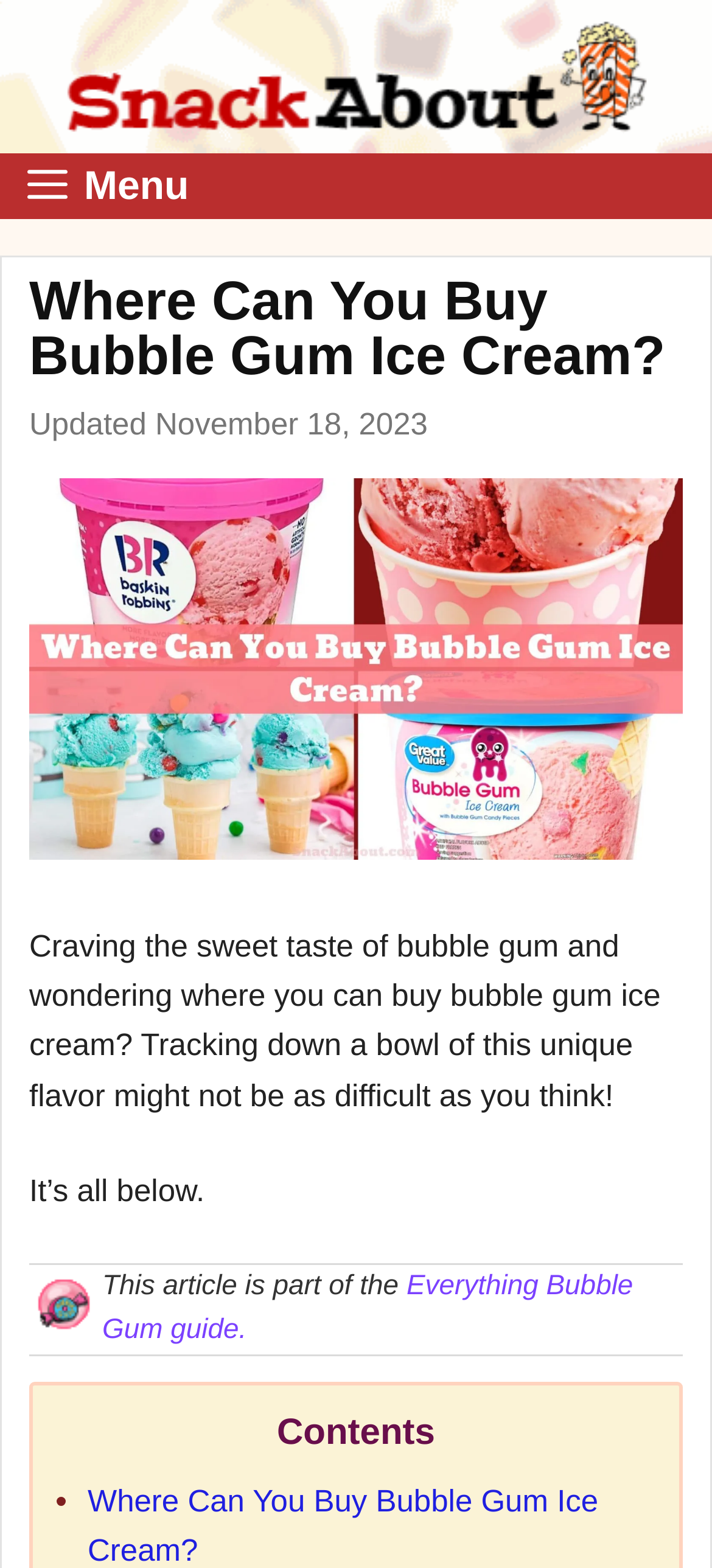Identify the bounding box coordinates for the UI element described as follows: Menu. Use the format (top-left x, top-left y, bottom-right x, bottom-right y) and ensure all values are floating point numbers between 0 and 1.

[0.0, 0.098, 1.0, 0.14]